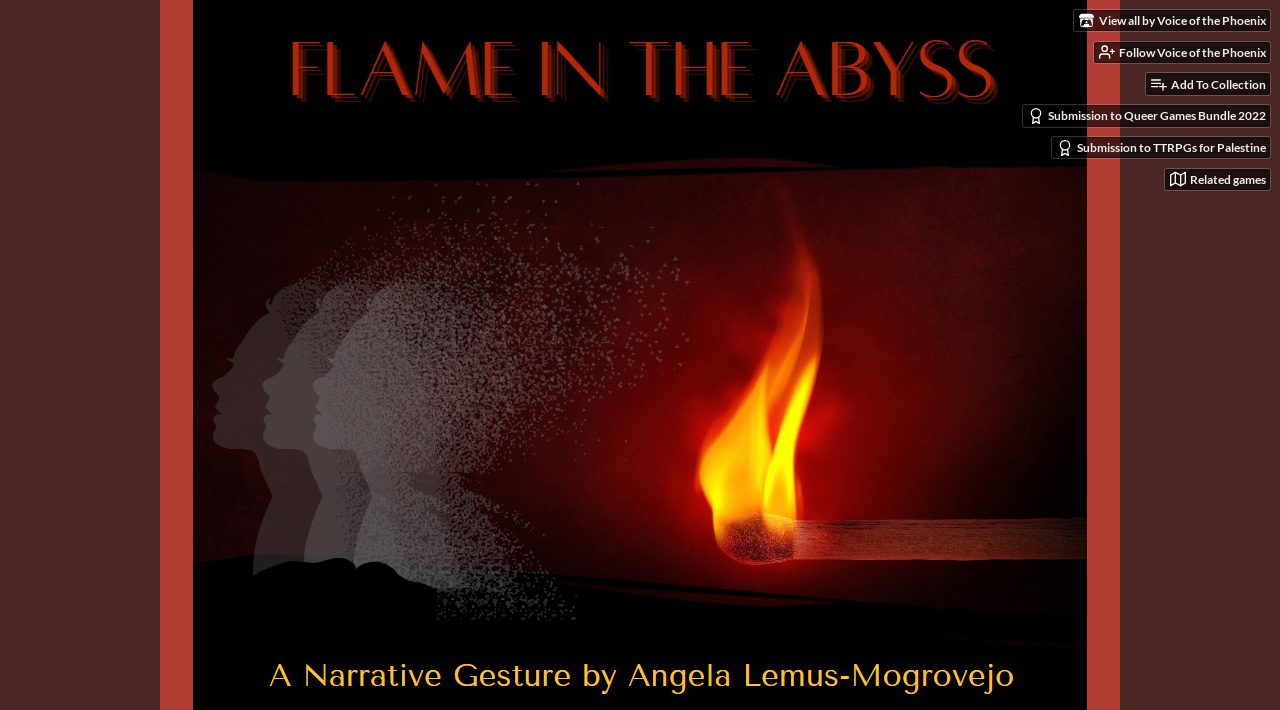Using the given description, provide the bounding box coordinates formatted as (top-left x, top-left y, bottom-right x, bottom-right y), with all values being floating point numbers between 0 and 1. Description: Related gamesRelated

[0.91, 0.237, 0.992, 0.267]